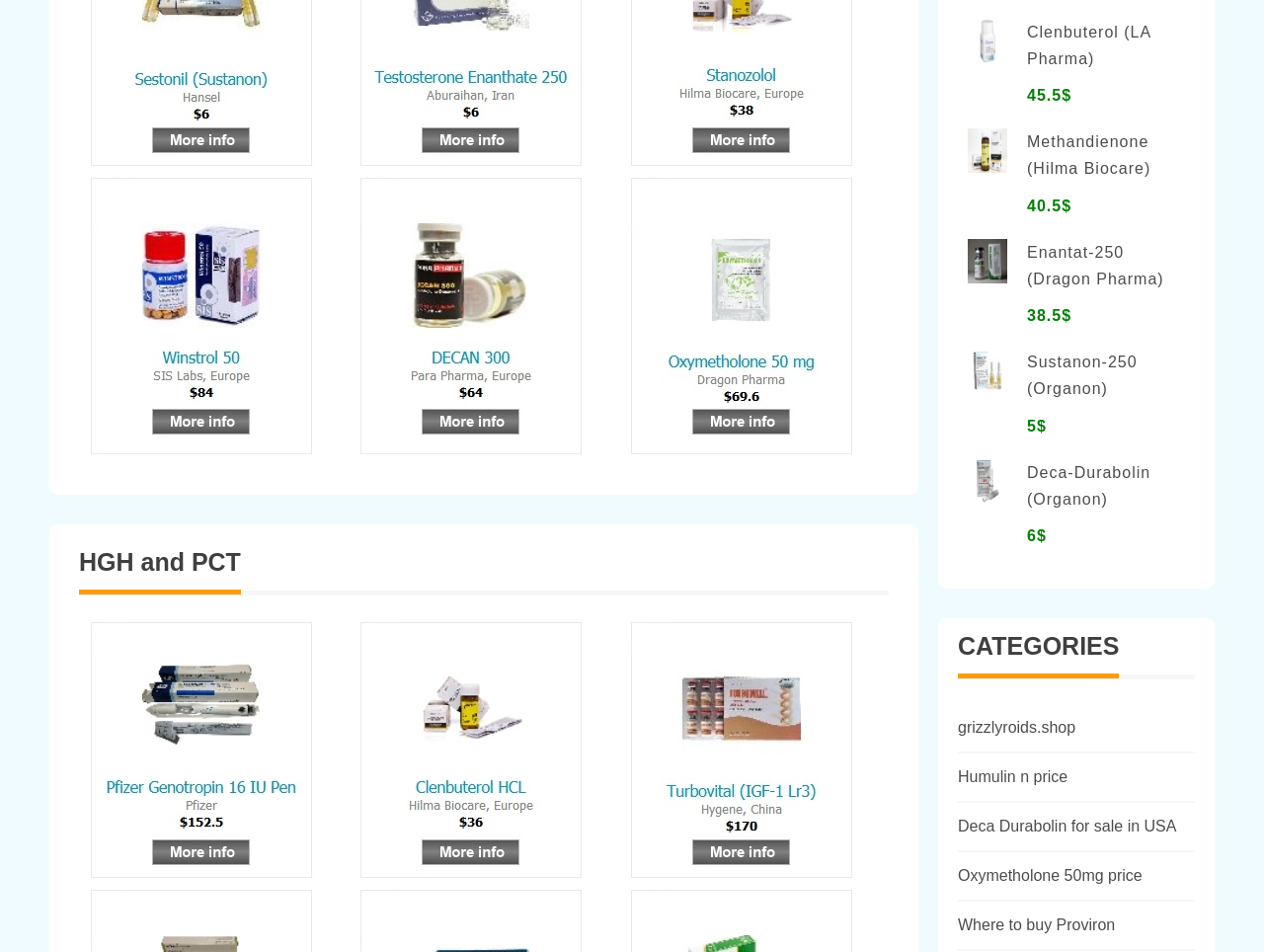Bounding box coordinates should be provided in the format (top-left x, top-left y, bottom-right x, bottom-right y) with all values between 0 and 1. Identify the bounding box for this UI element: grizzlyroids.shop

[0.758, 0.756, 0.851, 0.773]